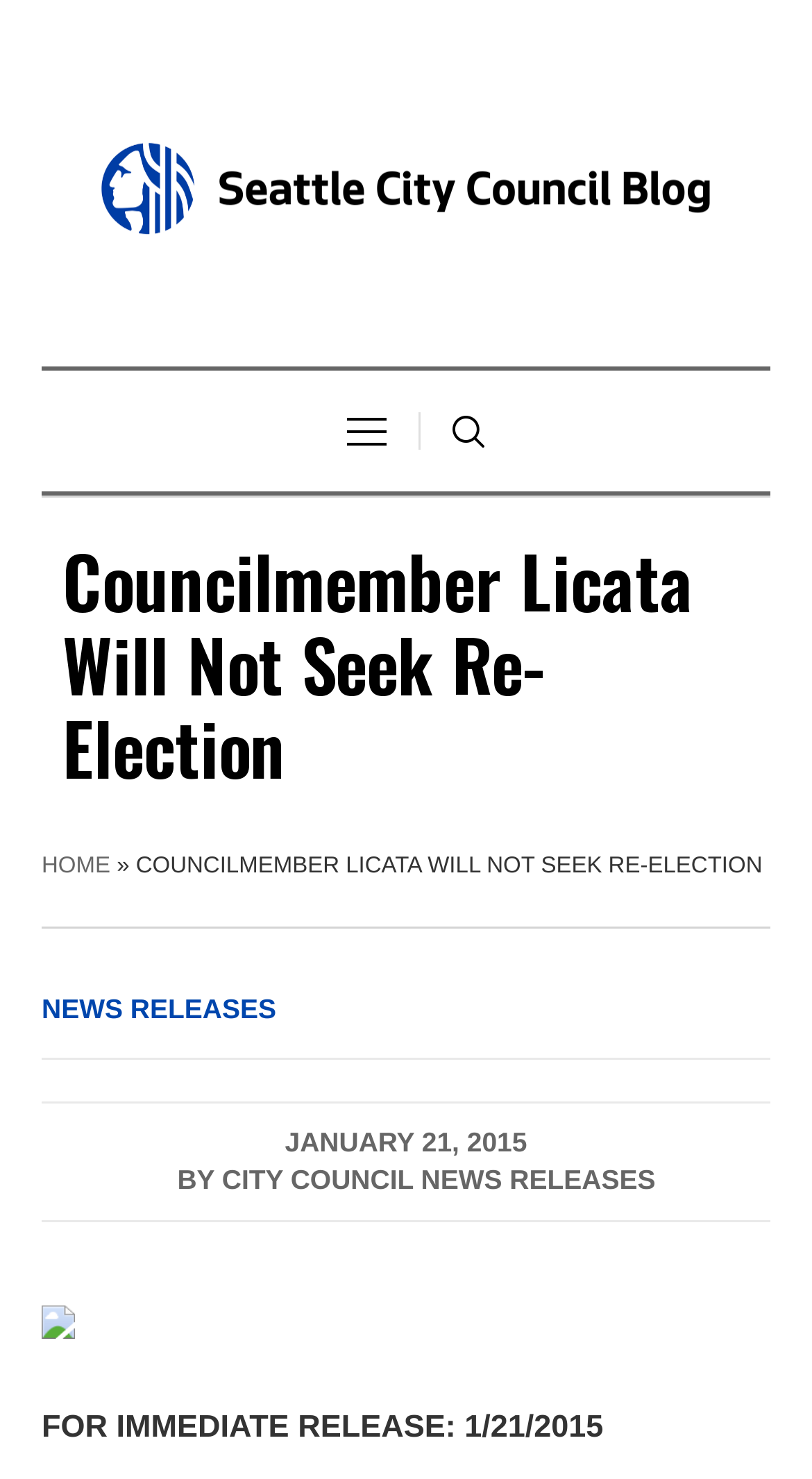Examine the image carefully and respond to the question with a detailed answer: 
What is the category of the news release?

I found the answer by looking at the link 'NEWS RELEASES' which is located above the date 'January 21, 2015' and below the title 'Councilmember Licata Will Not Seek Re-Election'.